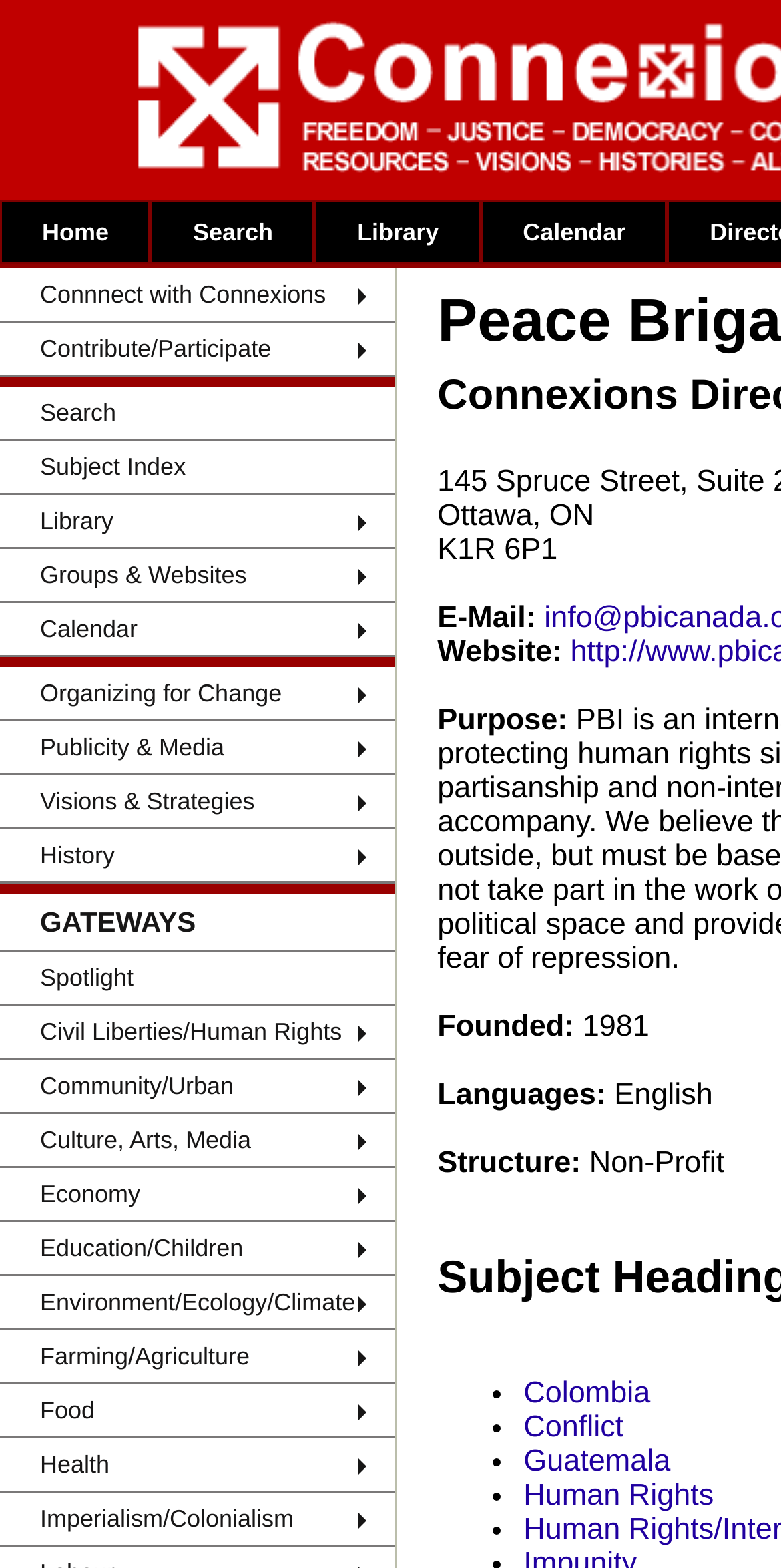Determine the bounding box coordinates of the element's region needed to click to follow the instruction: "View the 'Calendar'". Provide these coordinates as four float numbers between 0 and 1, formatted as [left, top, right, bottom].

[0.616, 0.128, 0.855, 0.169]